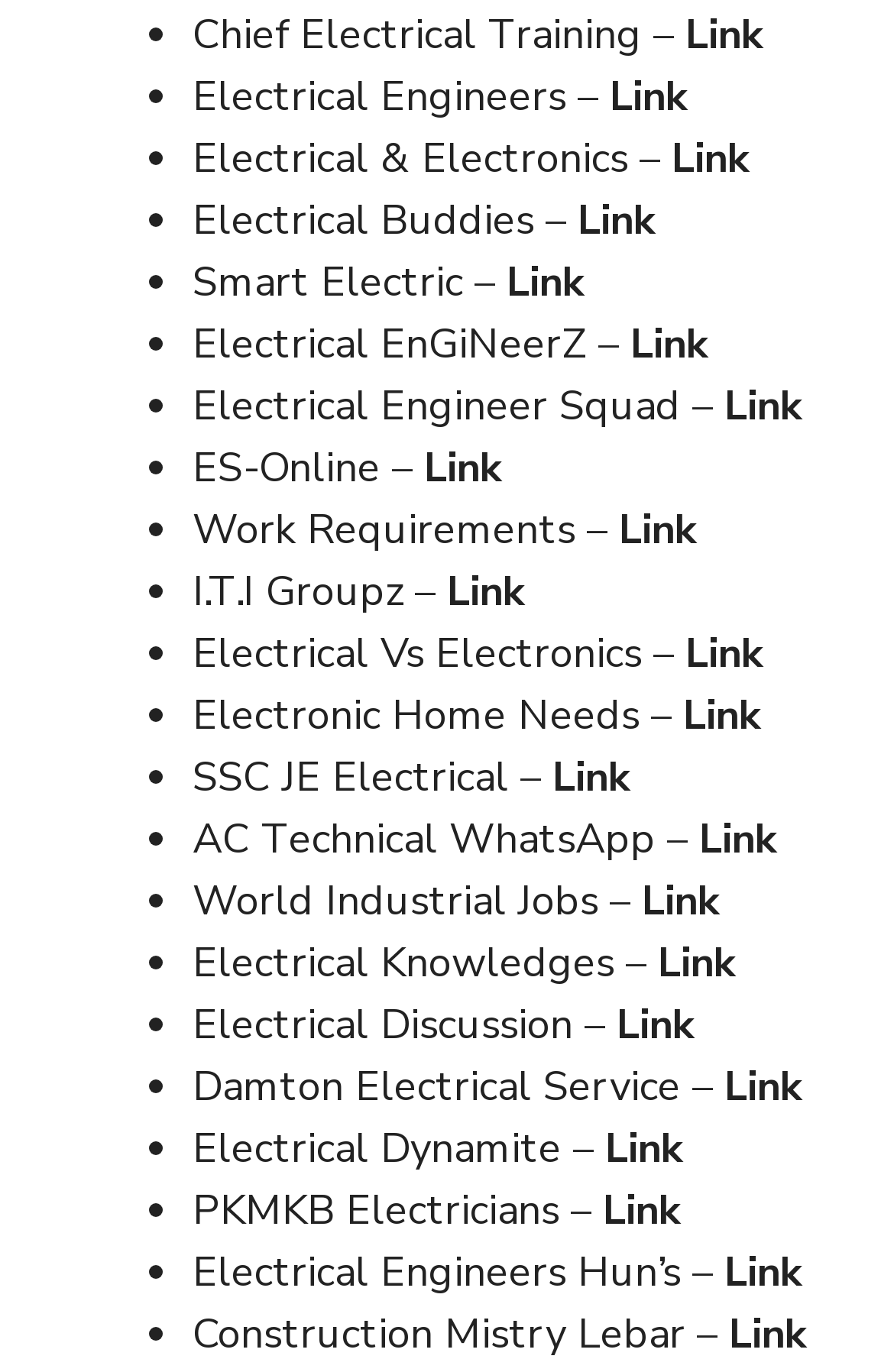Please locate the bounding box coordinates of the element's region that needs to be clicked to follow the instruction: "Visit Electrical Engineers page". The bounding box coordinates should be provided as four float numbers between 0 and 1, i.e., [left, top, right, bottom].

[0.682, 0.05, 0.767, 0.09]